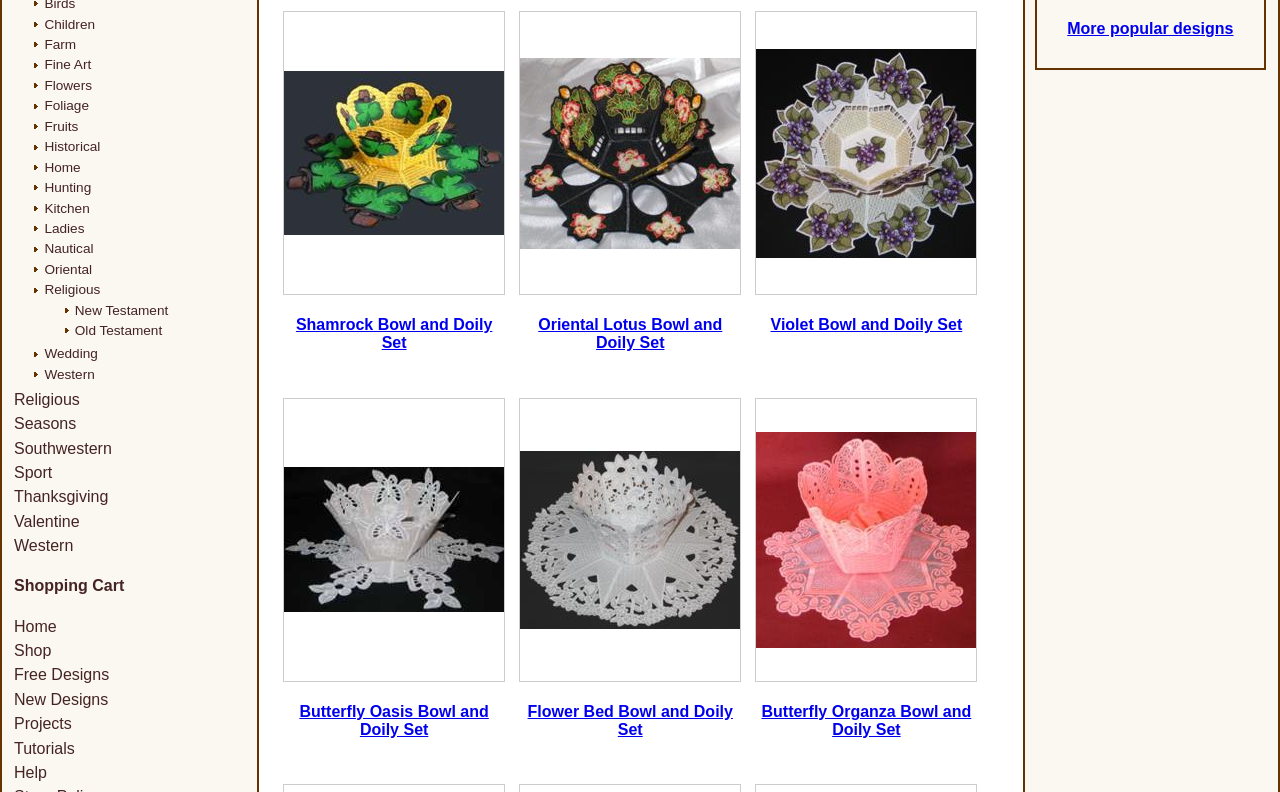Using the information in the image, give a comprehensive answer to the question: 
How many links are there in the top navigation bar?

I counted the number of links in the top navigation bar on the webpage, which are 'Shopping Cart', 'Home', 'Shop', 'Free Designs', and 'New Designs'. There are 5 links in total.